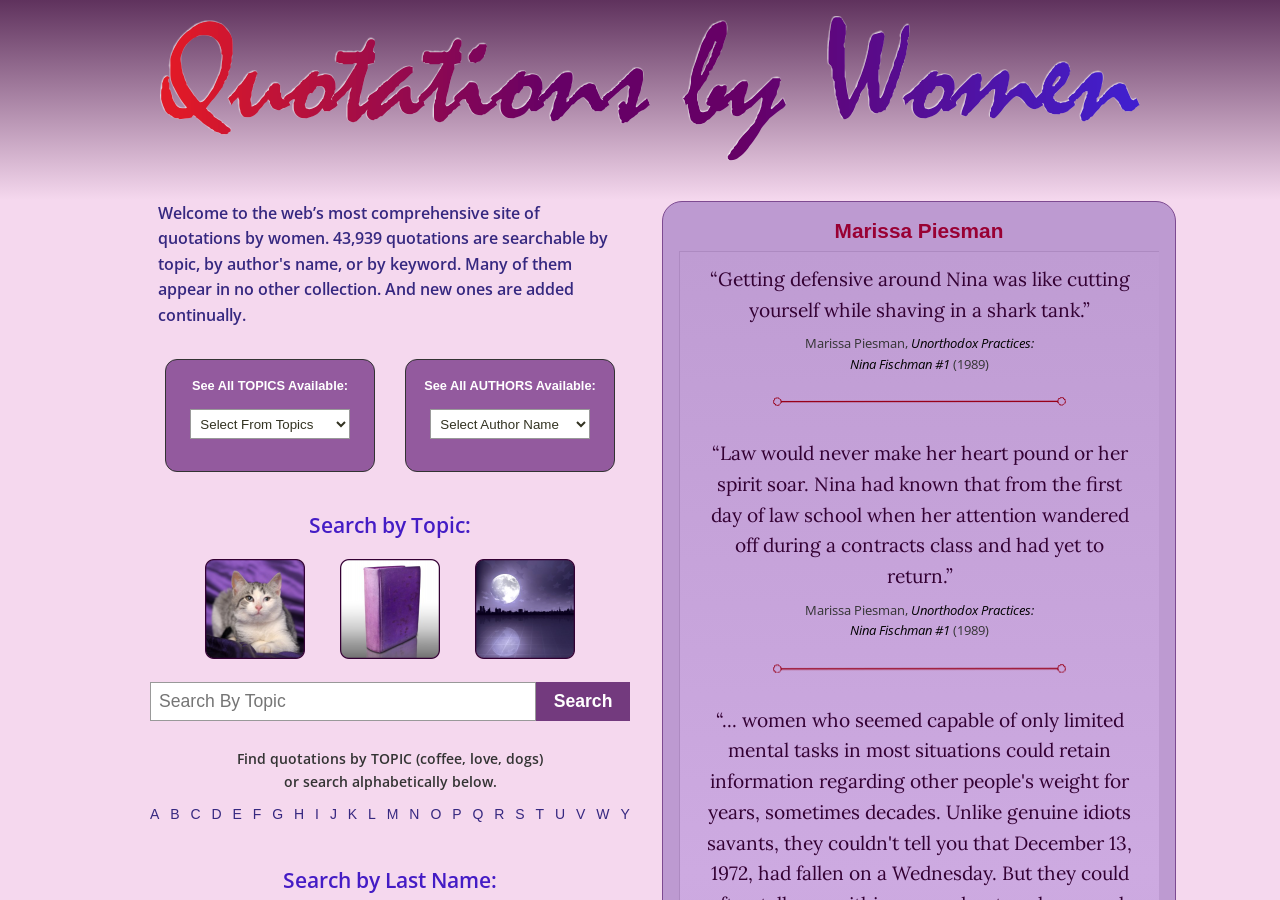Please specify the bounding box coordinates of the clickable region necessary for completing the following instruction: "Check the comments". The coordinates must consist of four float numbers between 0 and 1, i.e., [left, top, right, bottom].

None